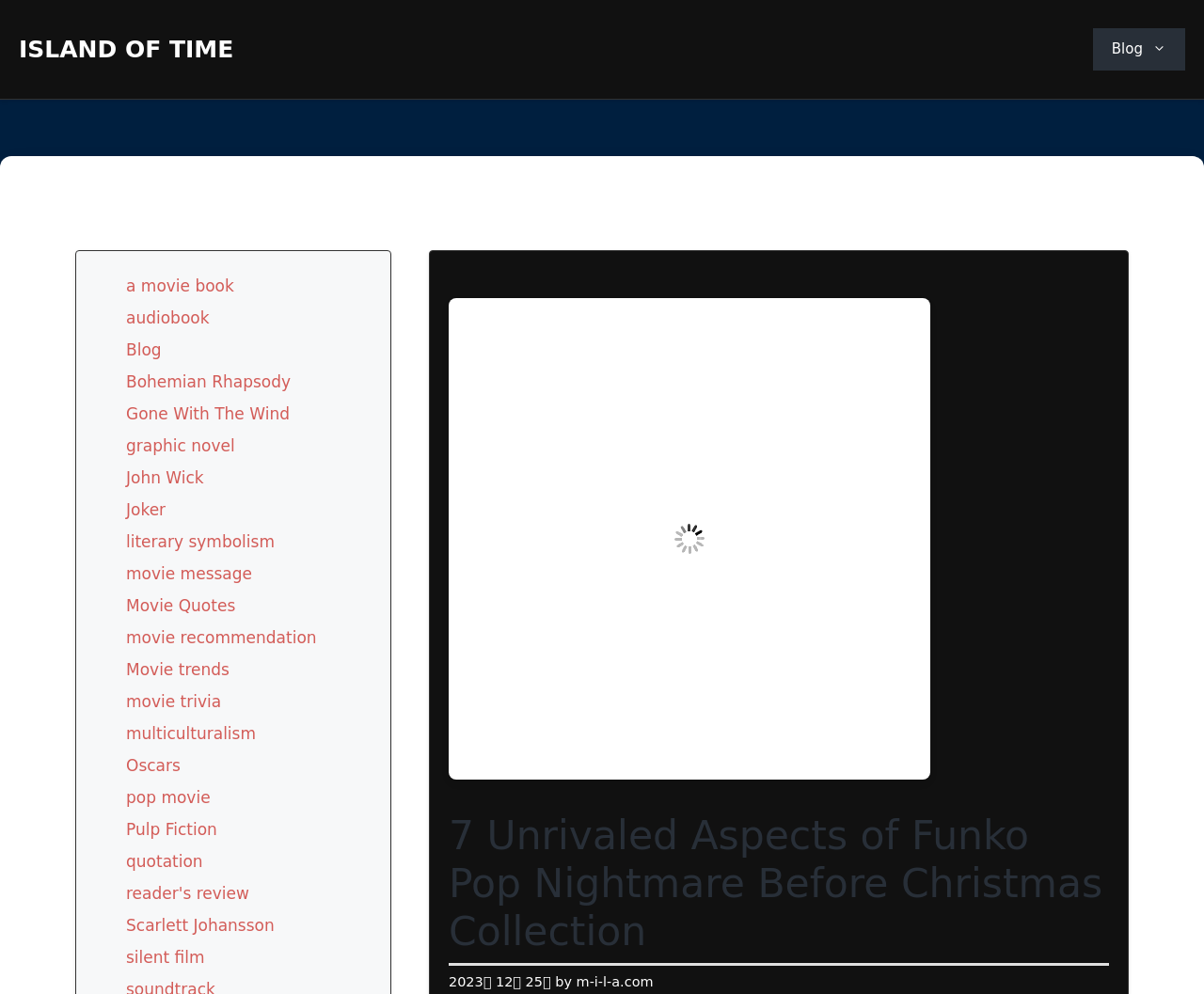What is the author of the article? Based on the image, give a response in one word or a short phrase.

m-i-l-a.com